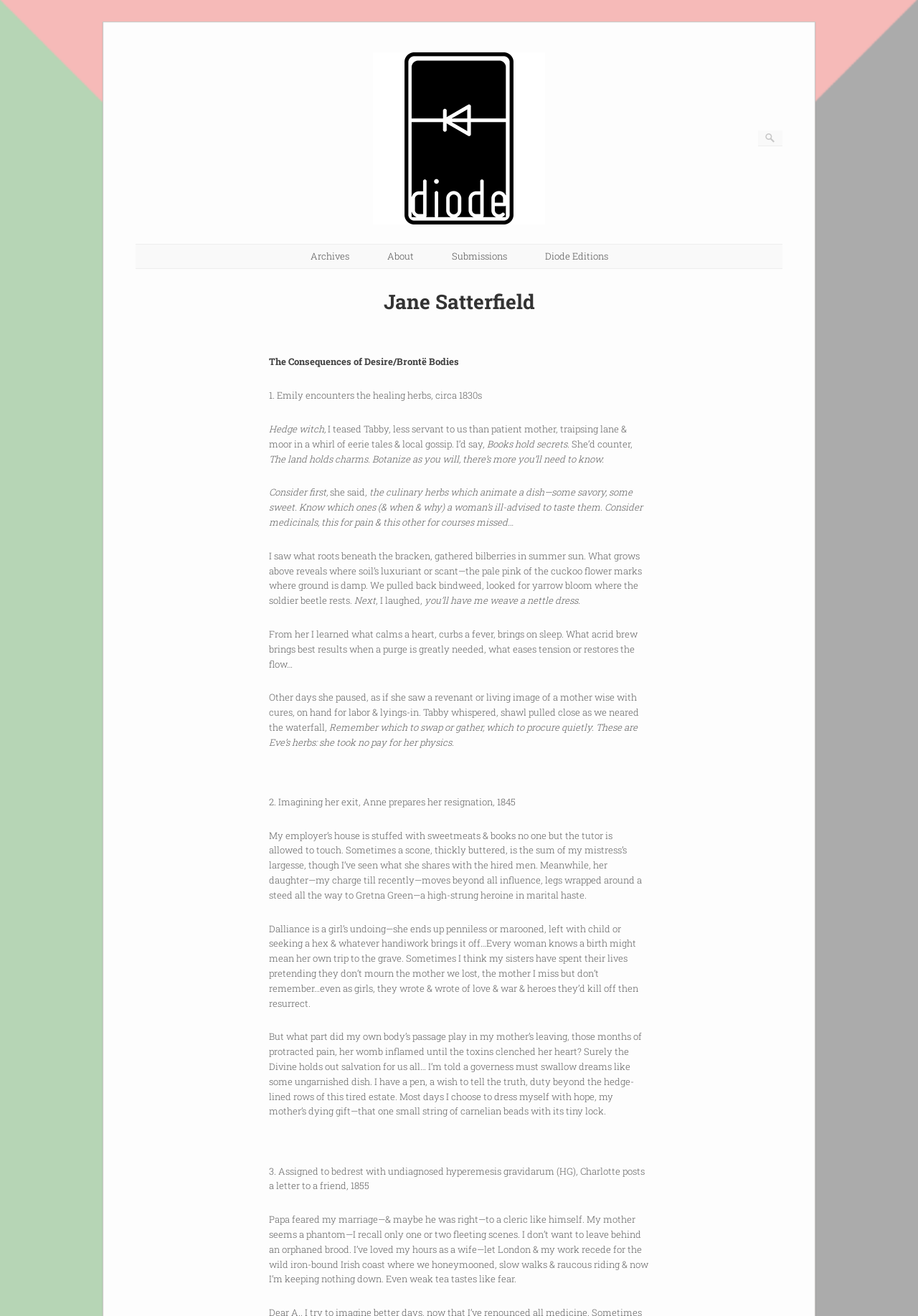What is the setting of the first part of the poem?
Look at the image and respond with a single word or a short phrase.

1830s moor